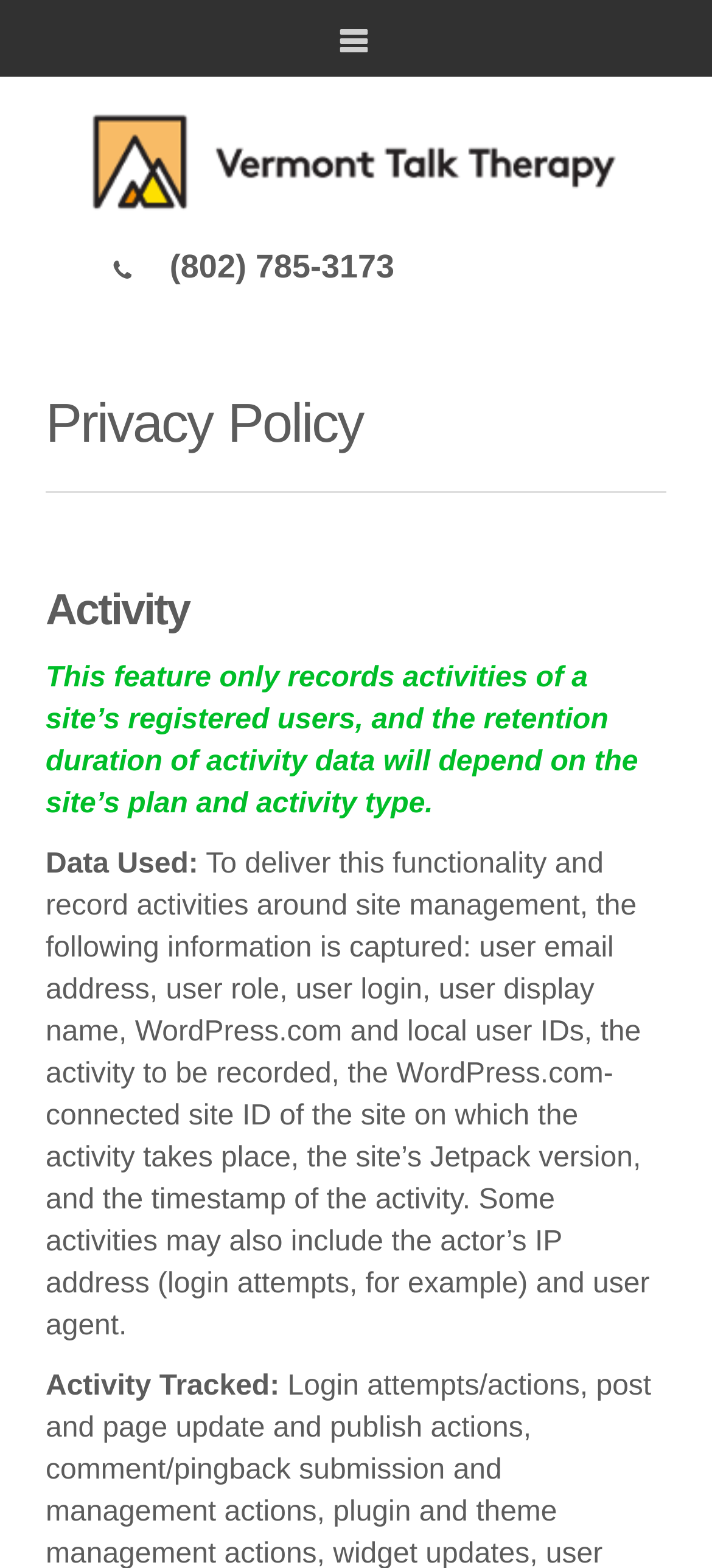Offer a detailed explanation of the webpage layout and contents.

The webpage is about the privacy policy of Vermont Talk Therapy. At the top left, there is a logo of Vermont Talk Therapy, accompanied by a phone number "(802) 785-3173" to the right. Below the logo, there are two headings: "Privacy Policy" and "Activity". 

The "Privacy Policy" section is followed by a brief description of the website's activity tracking feature, which only records activities of registered users. The retention duration of activity data depends on the site's plan and activity type.

Under the "Activity" heading, there is a detailed explanation of the data used to deliver this functionality. This includes user information such as email address, role, login, and display name, as well as the activity to be recorded, site ID, Jetpack version, and timestamp. In some cases, the actor's IP address and user agent may also be tracked.

There is also a link with a icon '\uf0c9' at the top center of the page, and another link with the text "Vermont Talk Therapy logo" at the top right.